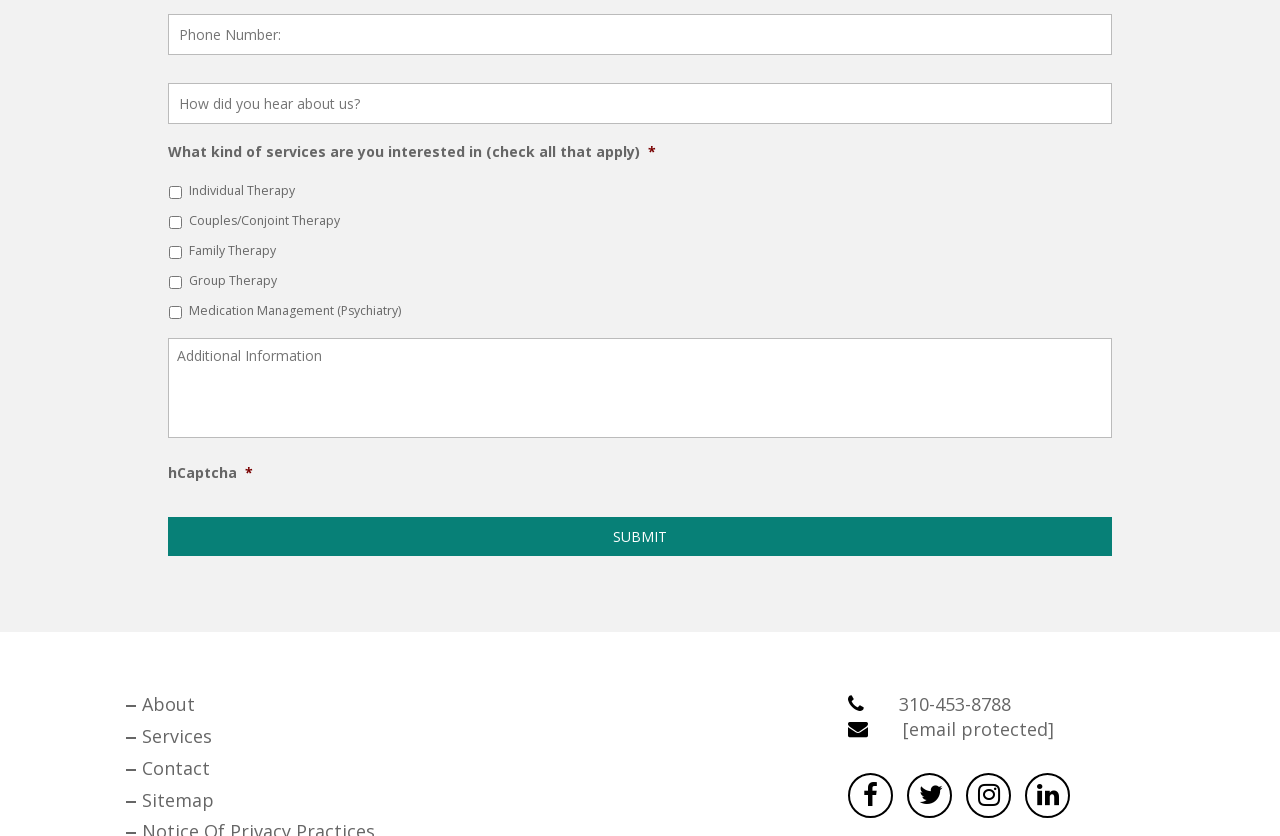What is the label of the first text box?
Answer the question with a detailed explanation, including all necessary information.

The first text box has a label 'Phone:' which is indicated by the StaticText element with ID 620 and bounding box coordinates [0.131, 0.002, 0.17, 0.024].